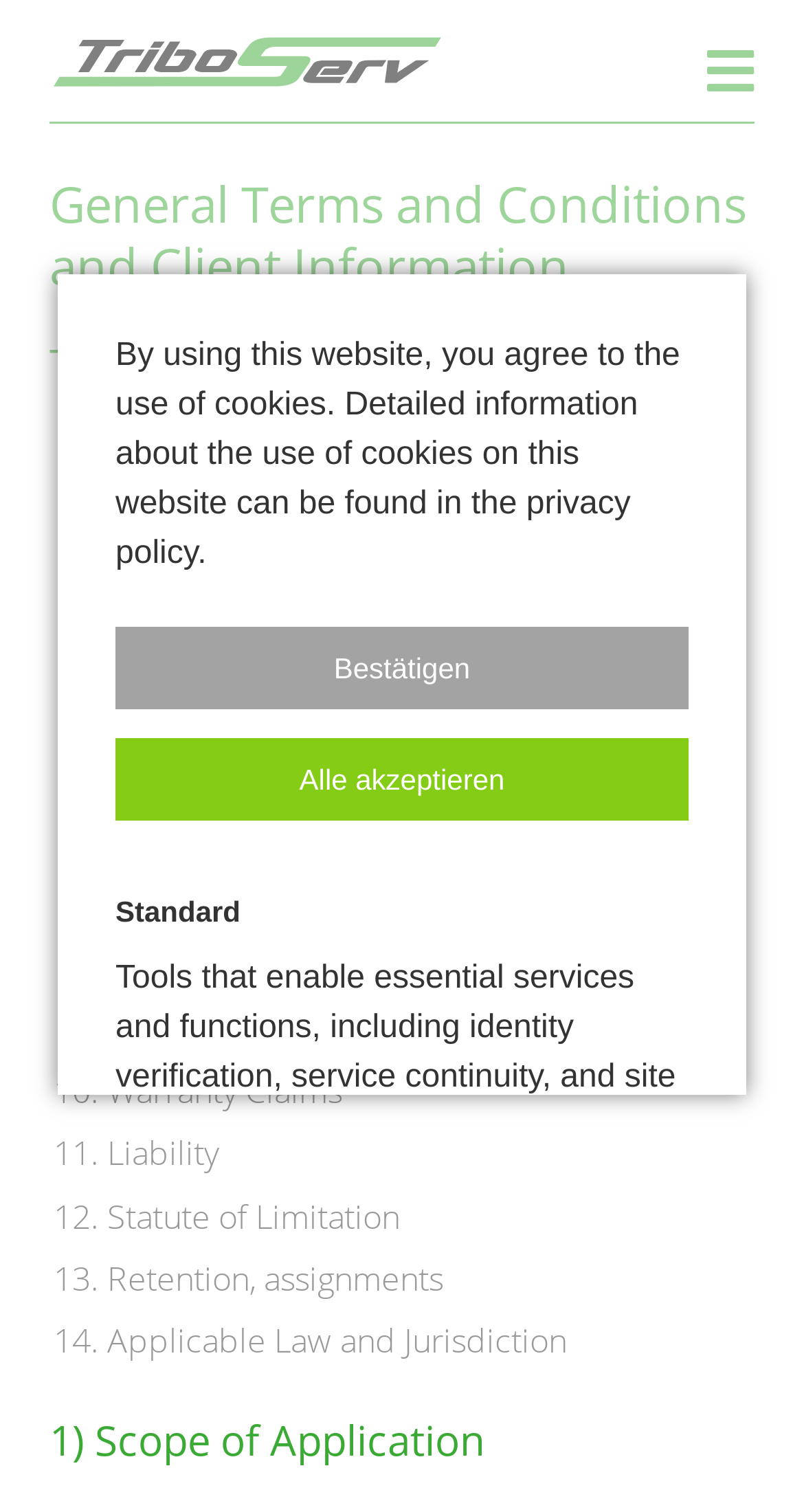Provide a brief response using a word or short phrase to this question:
What is the logo of the website?

Triboserv Logo